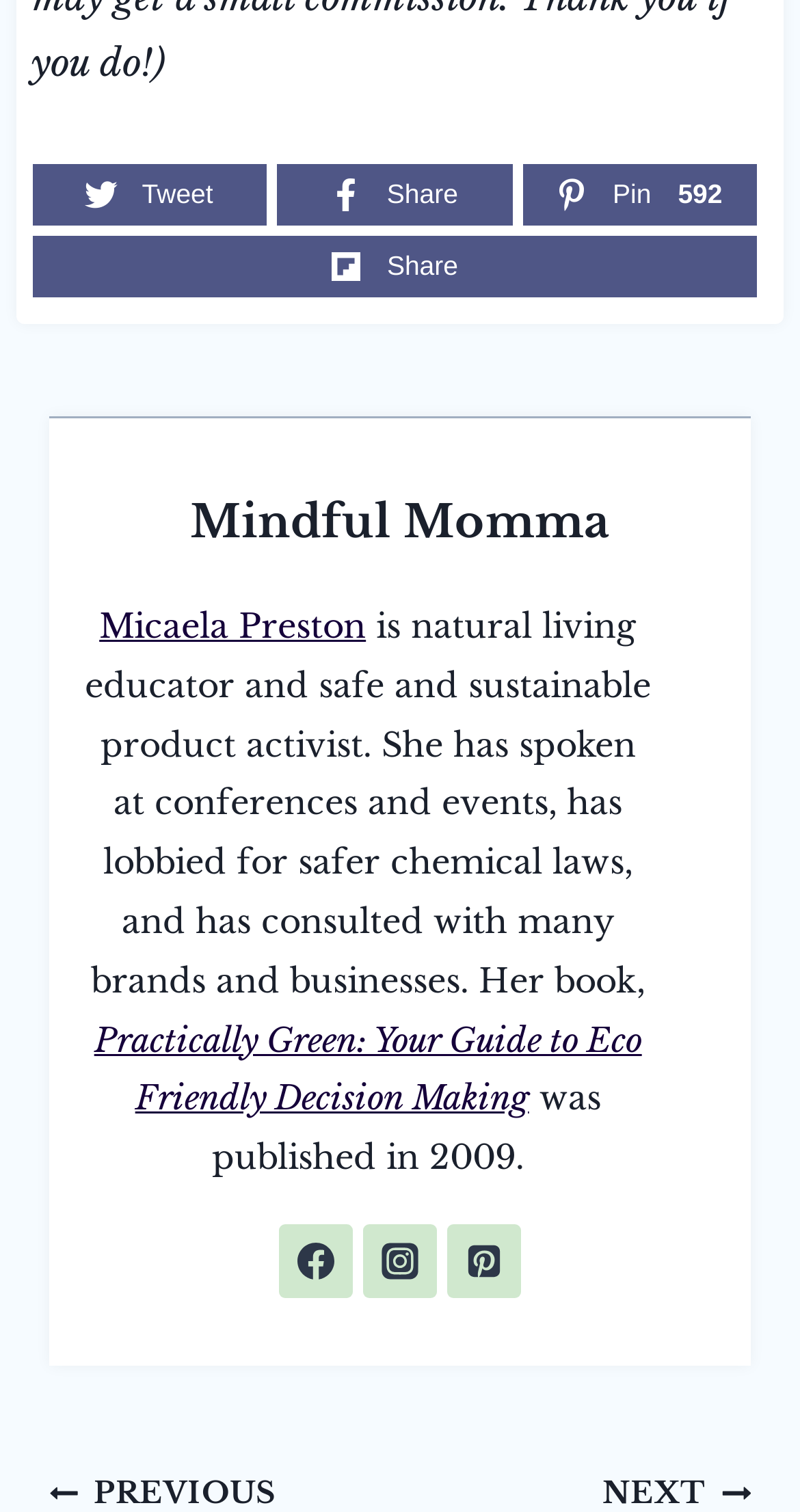Pinpoint the bounding box coordinates for the area that should be clicked to perform the following instruction: "Visit Micaela Preston's page".

[0.124, 0.4, 0.457, 0.427]